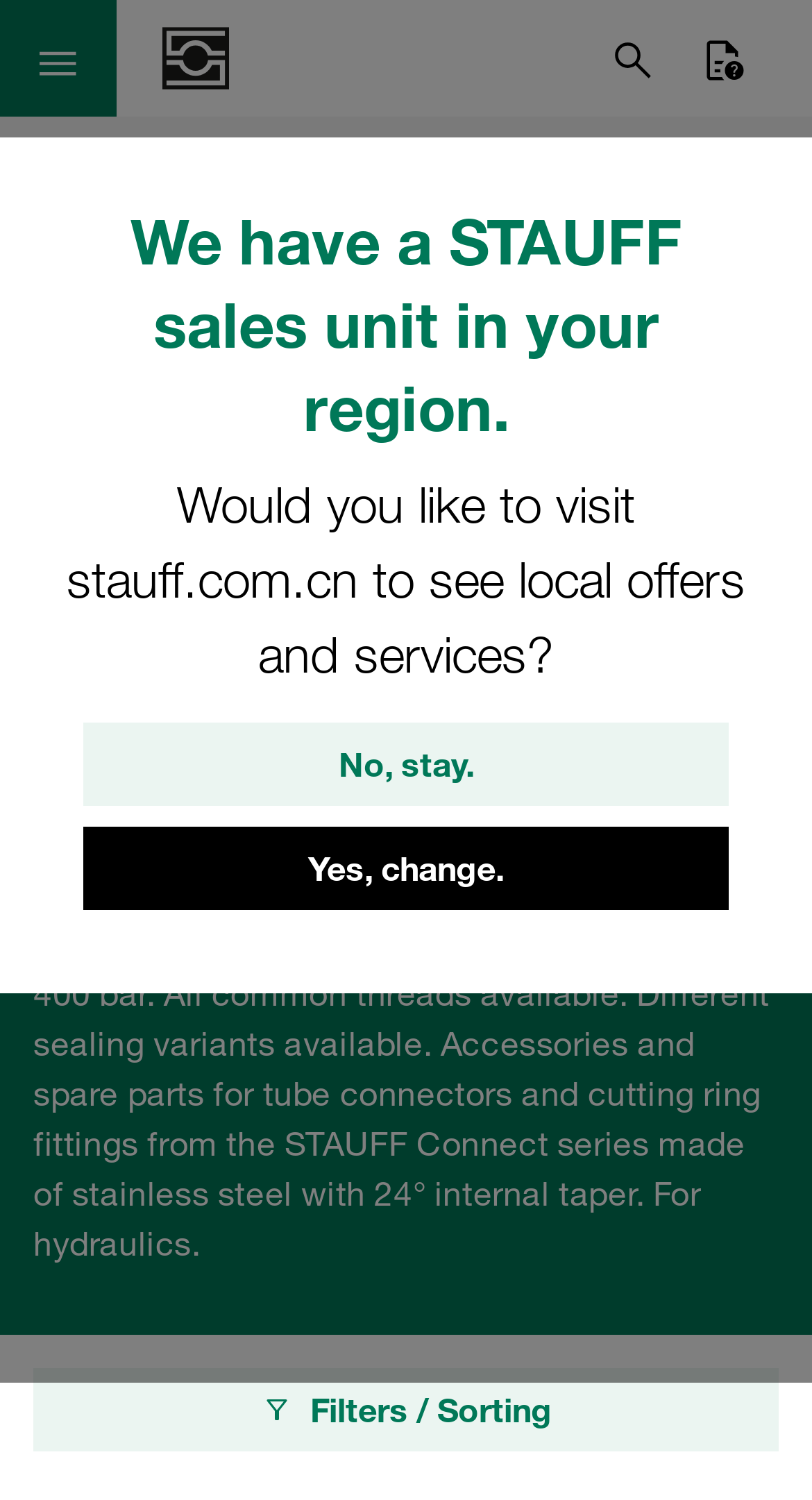Please predict the bounding box coordinates of the element's region where a click is necessary to complete the following instruction: "Visit the STAUFF homepage". The coordinates should be represented by four float numbers between 0 and 1, i.e., [left, top, right, bottom].

[0.041, 0.101, 0.082, 0.128]